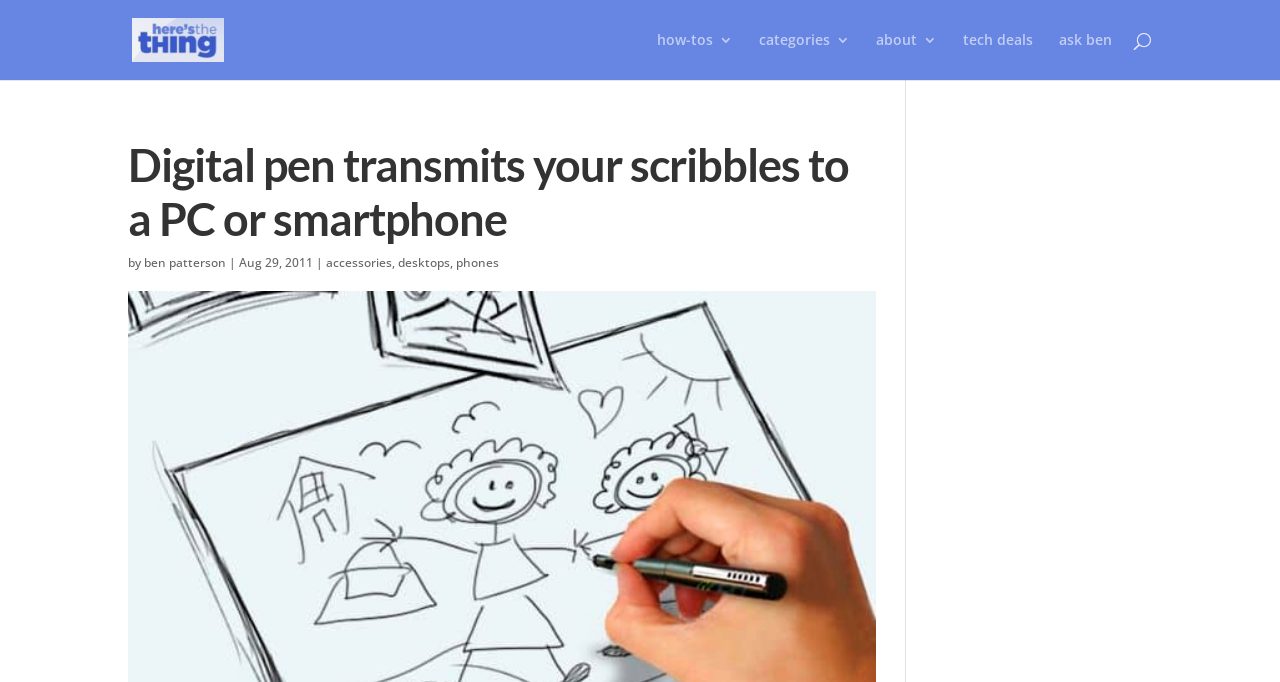Determine the bounding box coordinates for the area that should be clicked to carry out the following instruction: "Click on the link to read more about the digital pen".

[0.103, 0.039, 0.194, 0.073]